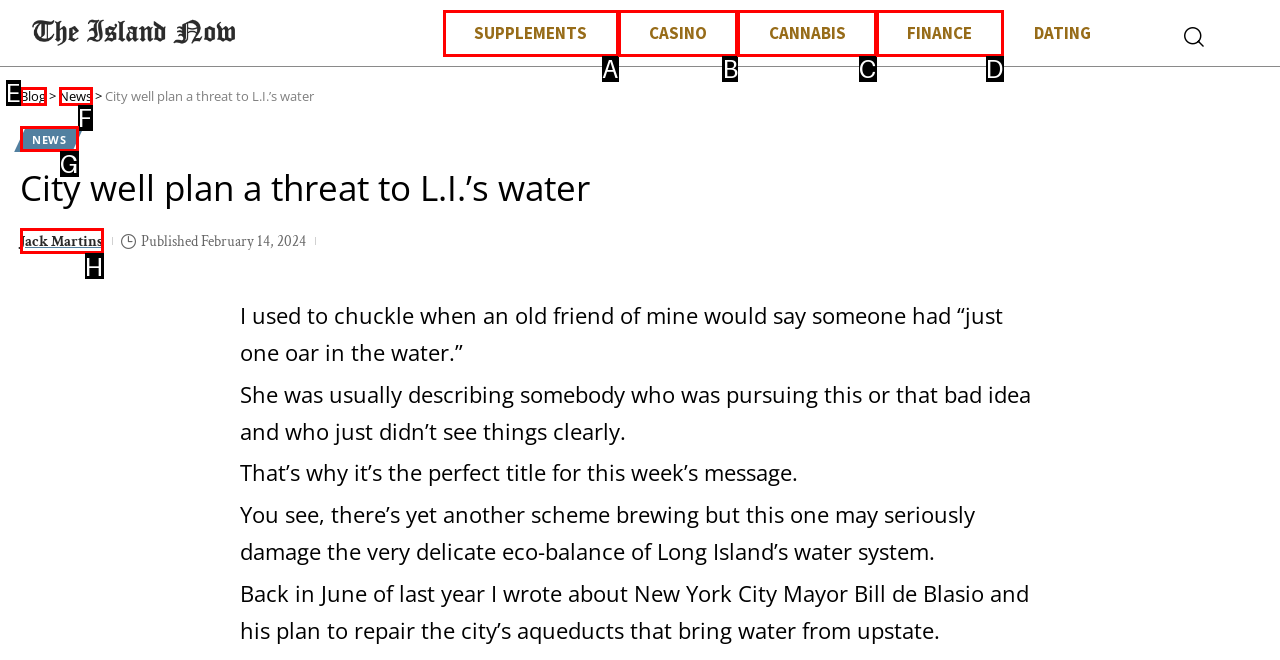Find the option that best fits the description: CANNABIS. Answer with the letter of the option.

C